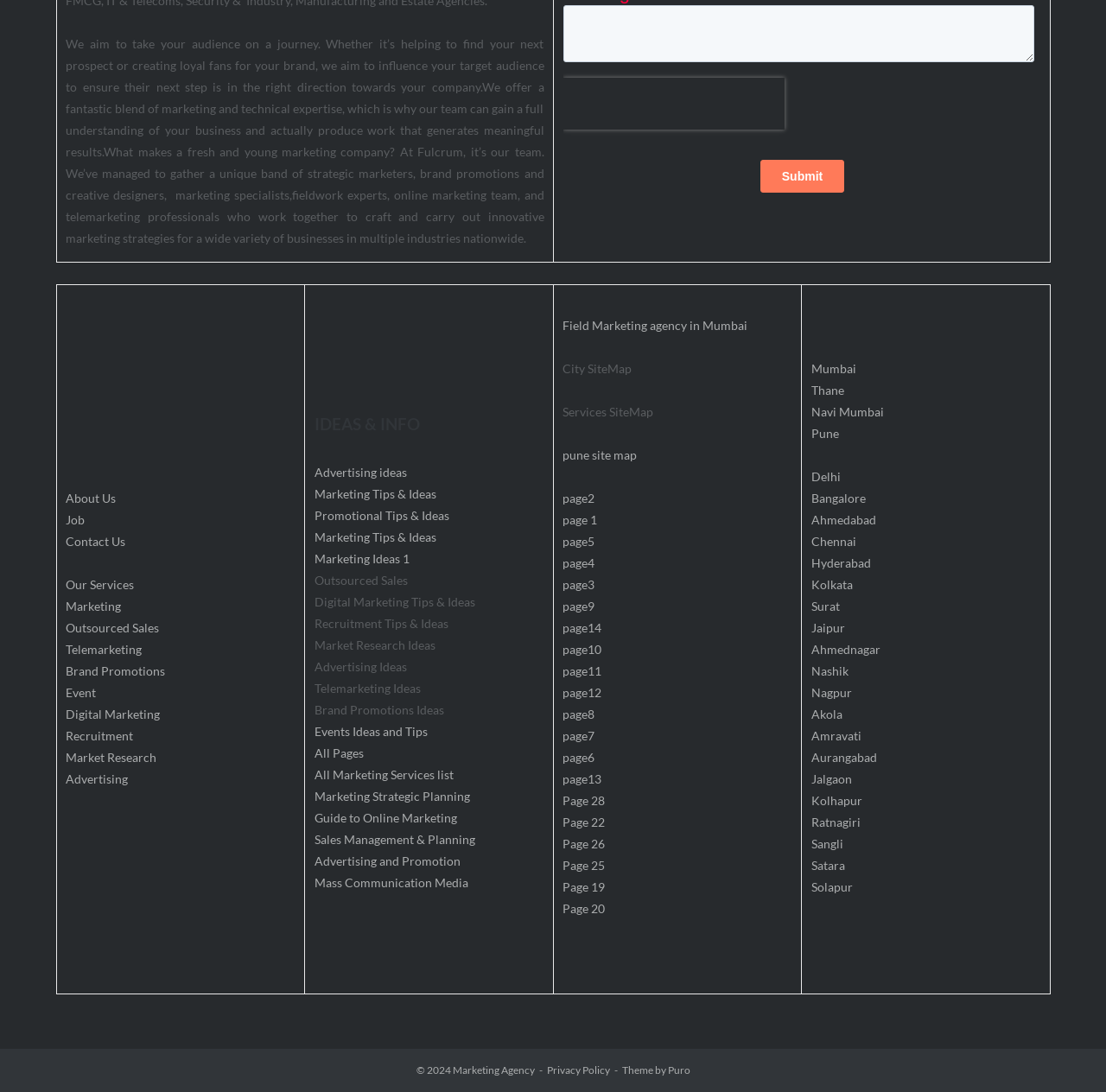Find and specify the bounding box coordinates that correspond to the clickable region for the instruction: "Explore Field Marketing agency in Mumbai".

[0.509, 0.291, 0.676, 0.305]